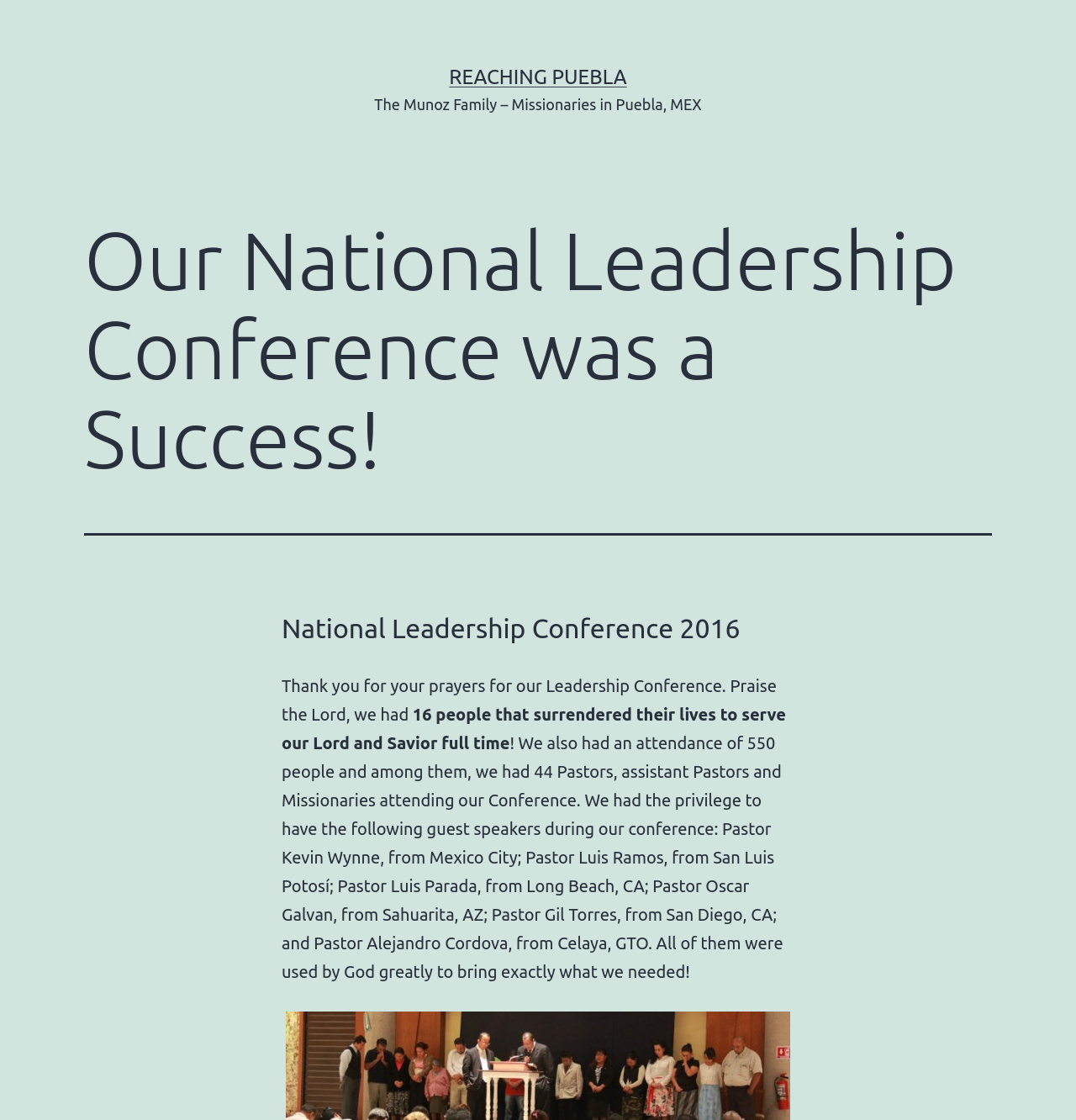Provide a short answer using a single word or phrase for the following question: 
What is the location of the missionaries mentioned?

Puebla, MEX